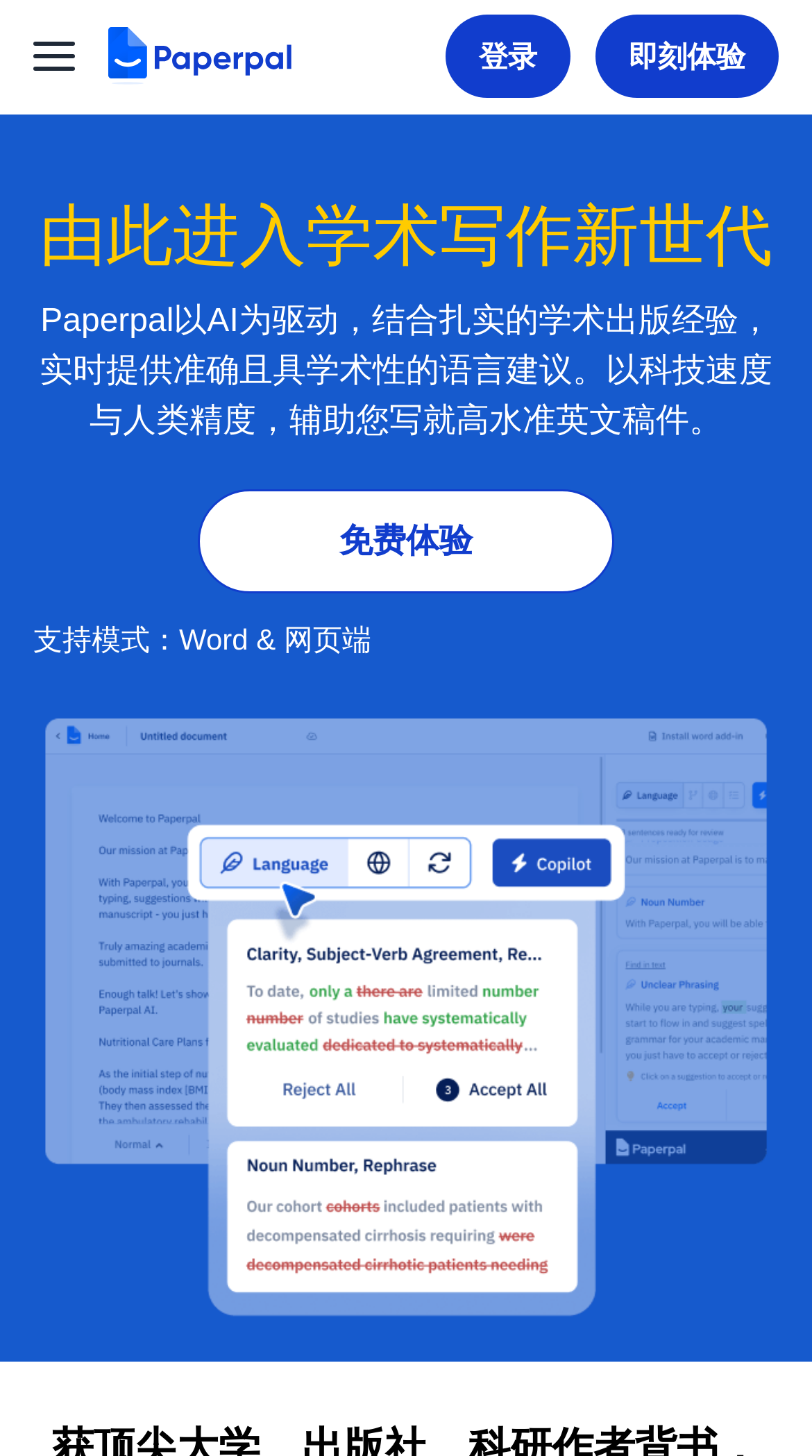What types of files does Paperpal support?
Refer to the image and provide a detailed answer to the question.

According to the webpage, Paperpal supports two types of files: Word documents and web pages, as indicated by the '支持模式：Word & 网页端' text.